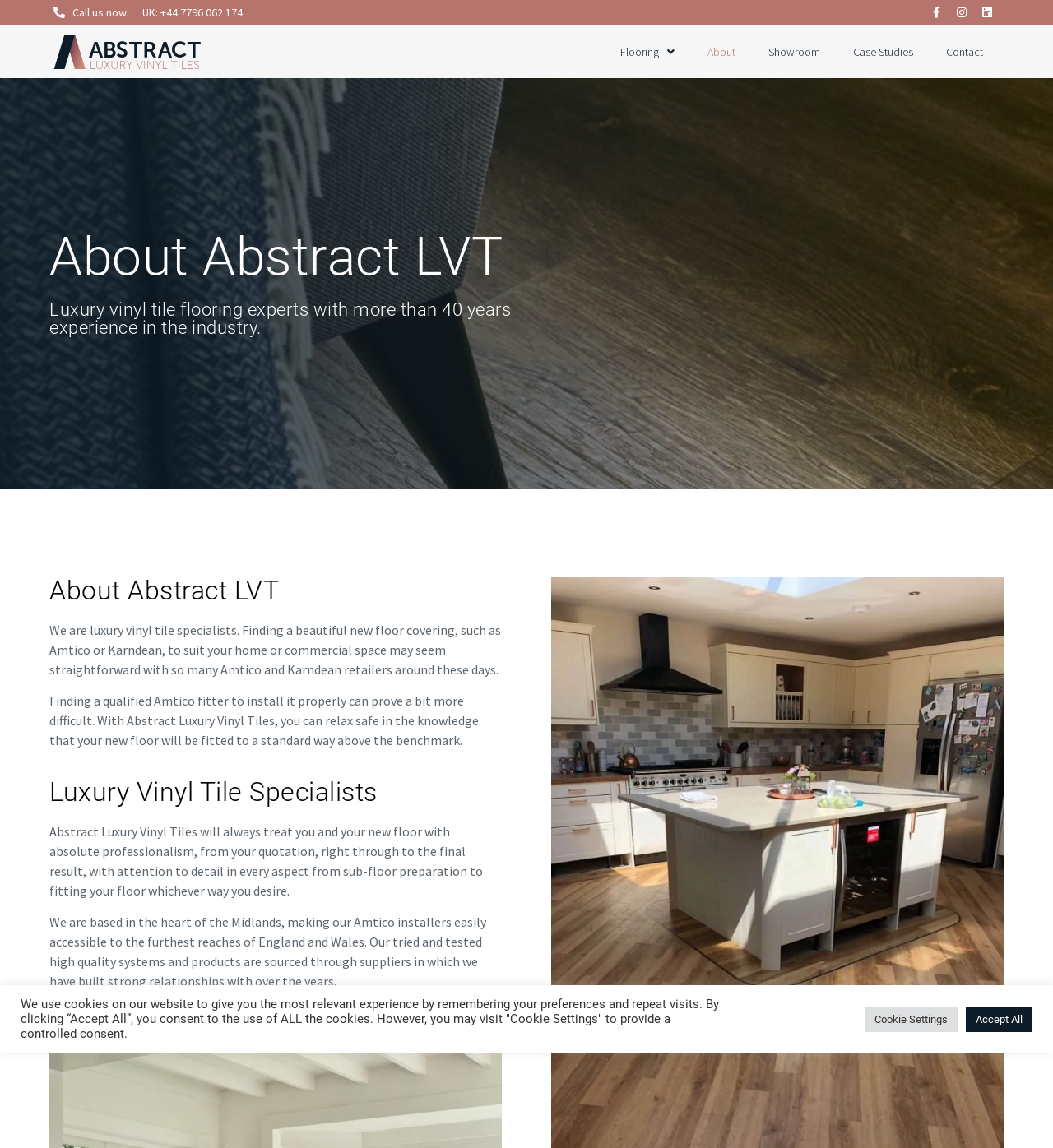Where is the company based?
Refer to the image and provide a one-word or short phrase answer.

The heart of the Midlands